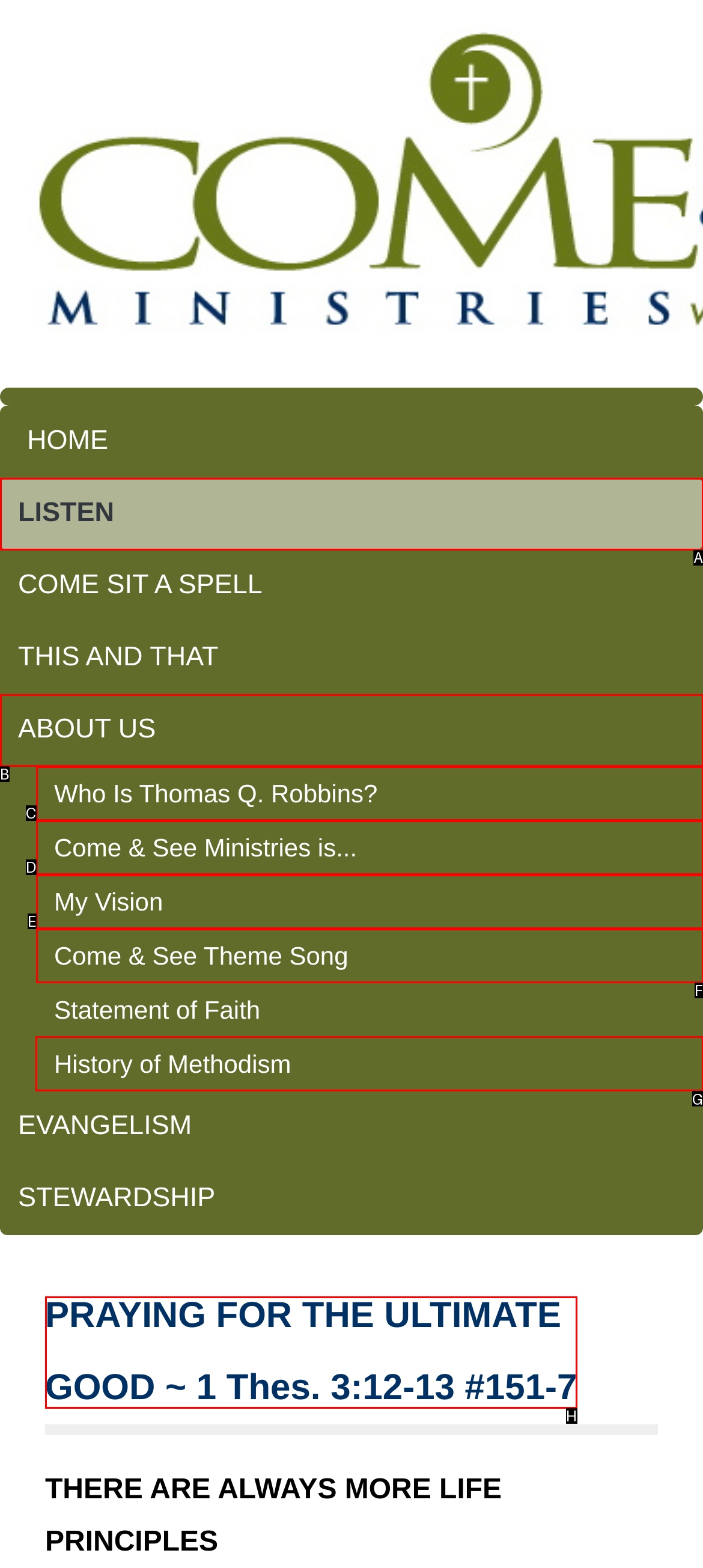Point out the HTML element I should click to achieve the following task: learn about the history of methodism Provide the letter of the selected option from the choices.

G